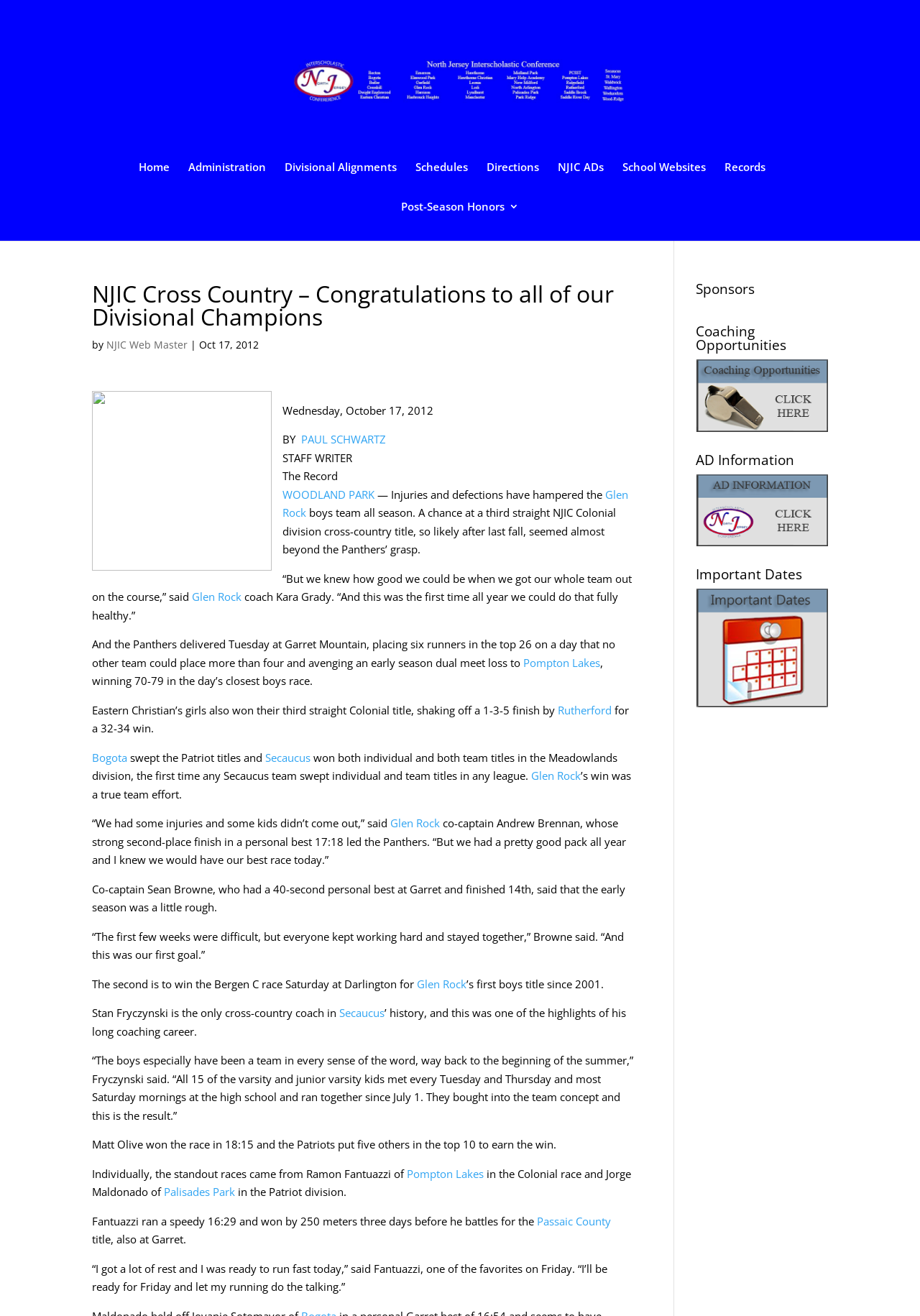Determine the bounding box coordinates of the region to click in order to accomplish the following instruction: "View the 'NJIC Cross Country' image". Provide the coordinates as four float numbers between 0 and 1, specifically [left, top, right, bottom].

[0.118, 0.027, 0.885, 0.096]